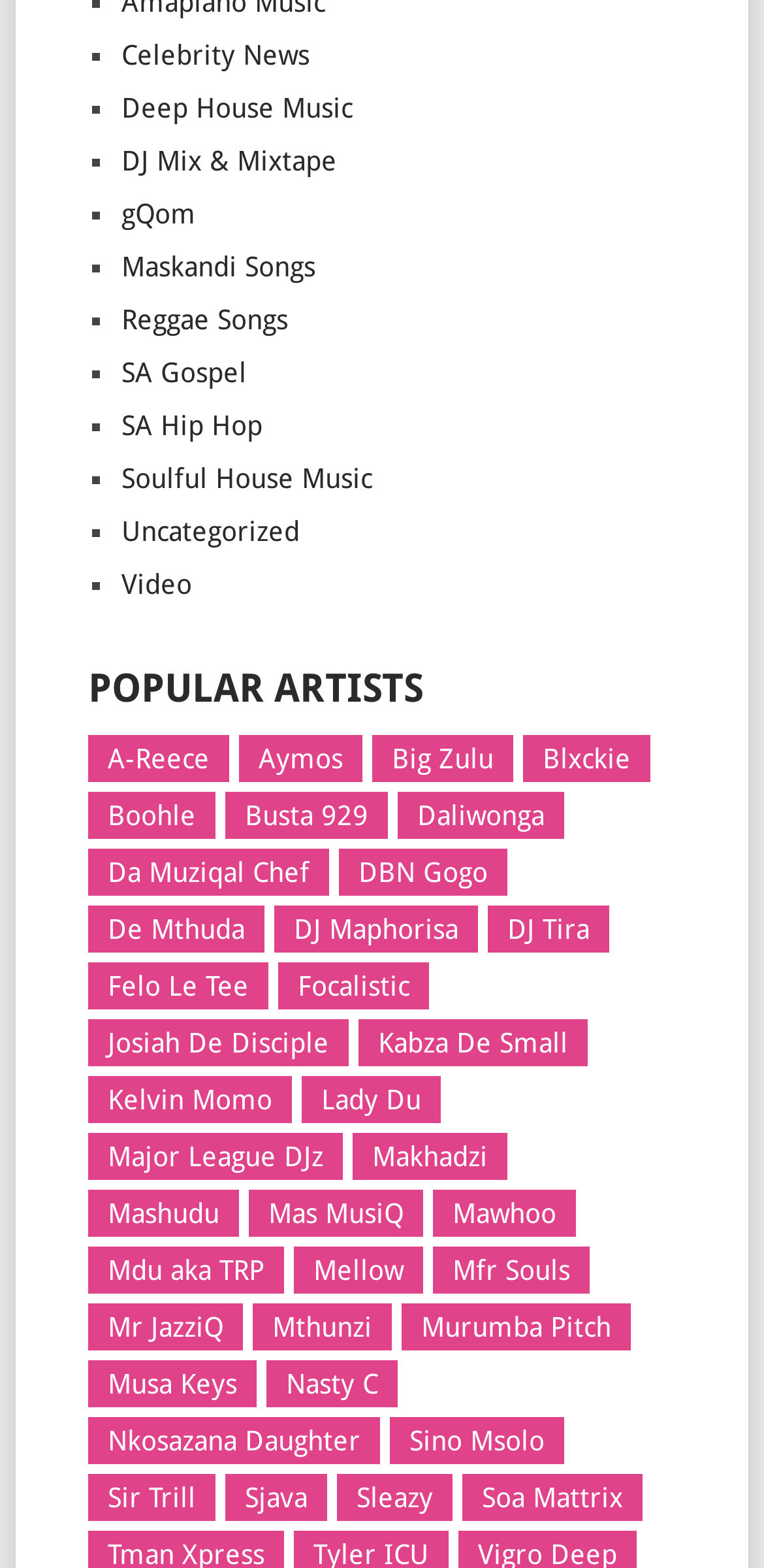How many items does Makhadzi have?
Look at the screenshot and respond with one word or a short phrase.

142